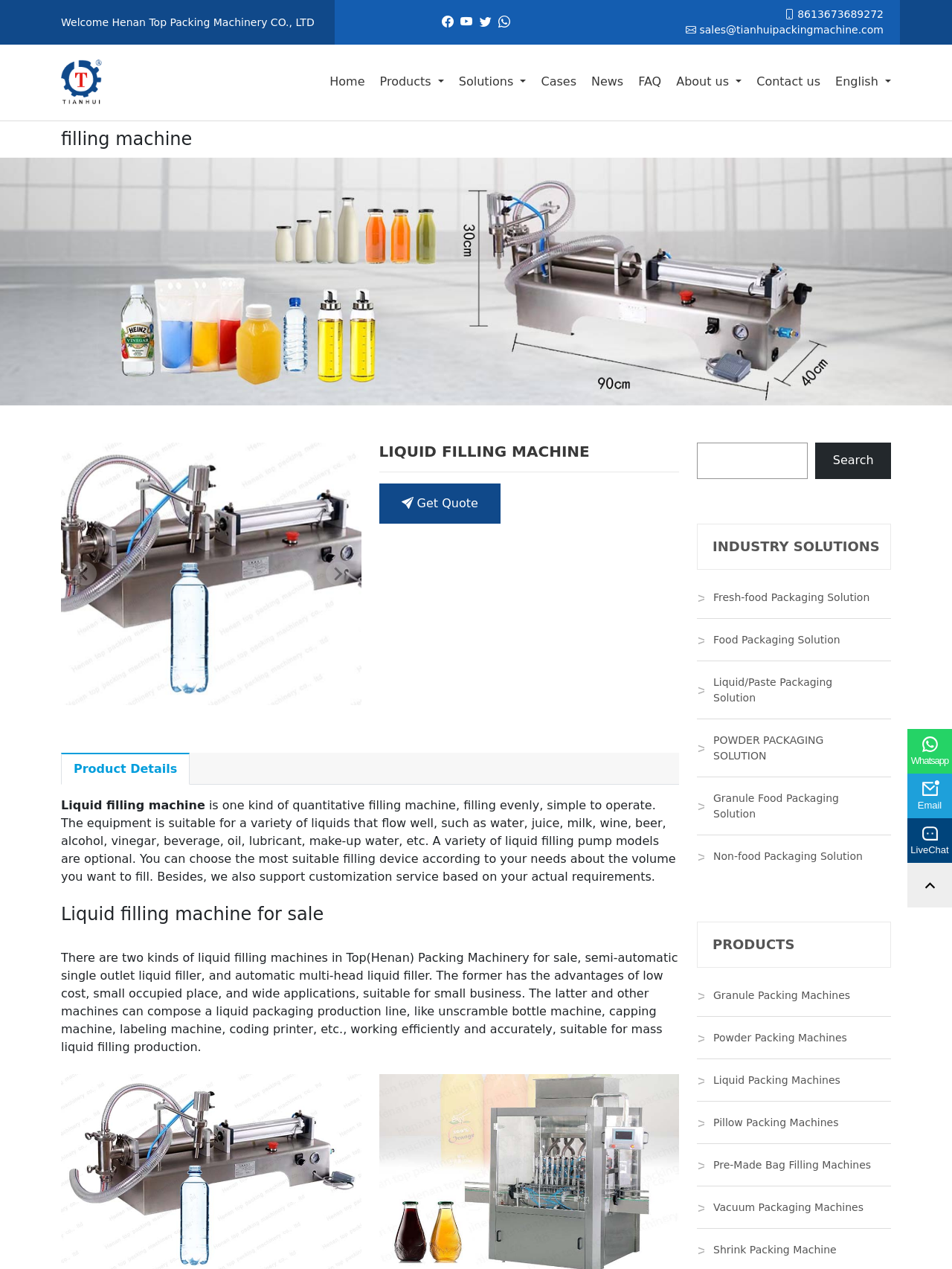What is the function of the 'Get Quote' button?
Based on the screenshot, answer the question with a single word or phrase.

To get a quote